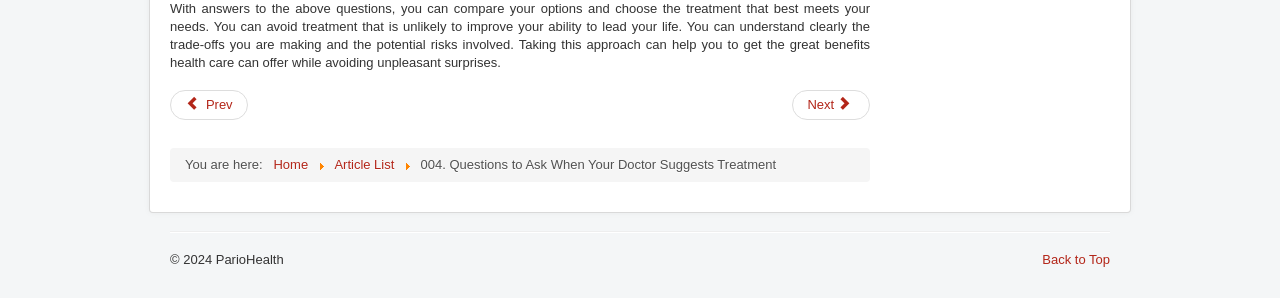Extract the bounding box coordinates for the described element: "Home". The coordinates should be represented as four float numbers between 0 and 1: [left, top, right, bottom].

[0.214, 0.527, 0.241, 0.577]